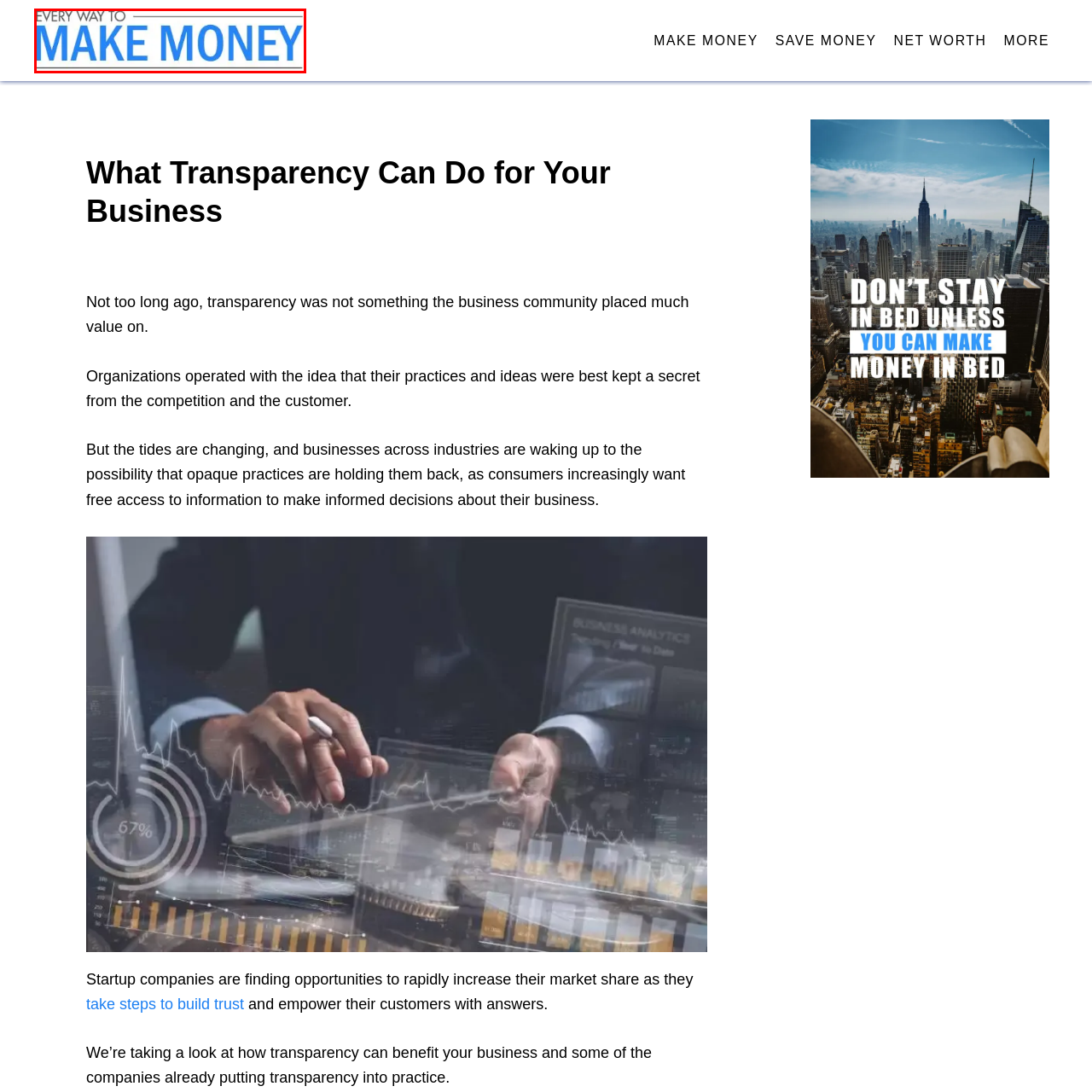Create an extensive caption describing the content of the image outlined in red.

The image presents a bold and striking header that reads "Every Way To Make Money." The text is prominently displayed in a vibrant blue, which stands out against a light background, making it visually engaging. This header serves as a focal point in the webpage, encapsulating a theme centered around financial opportunities and strategies. Positioned within a broader discussion on transparency in business practices, this phrase suggests a resourceful approach for individuals and startups looking to explore various avenues for generating income. It highlights a proactive mindset, aimed at empowering viewers to consider innovative methods for financial growth and success.